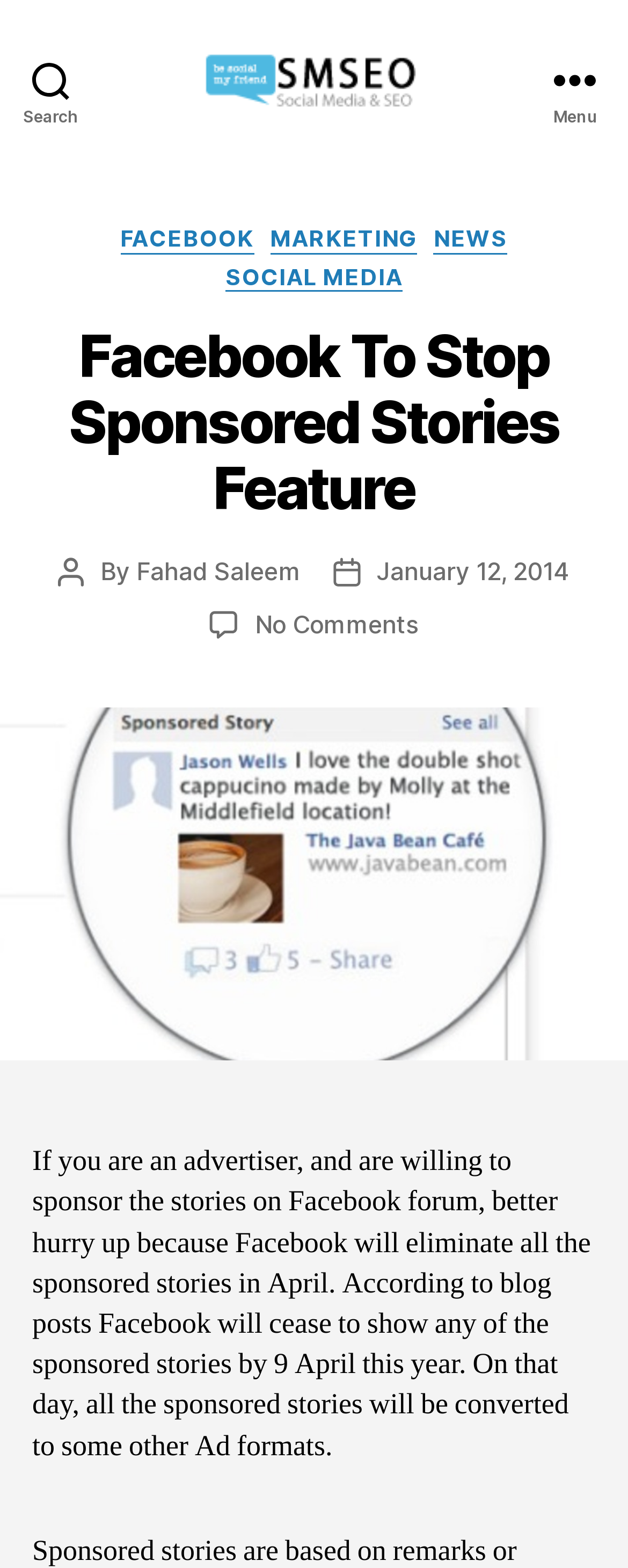Please respond to the question using a single word or phrase:
What will happen to sponsored stories on Facebook?

They will be eliminated